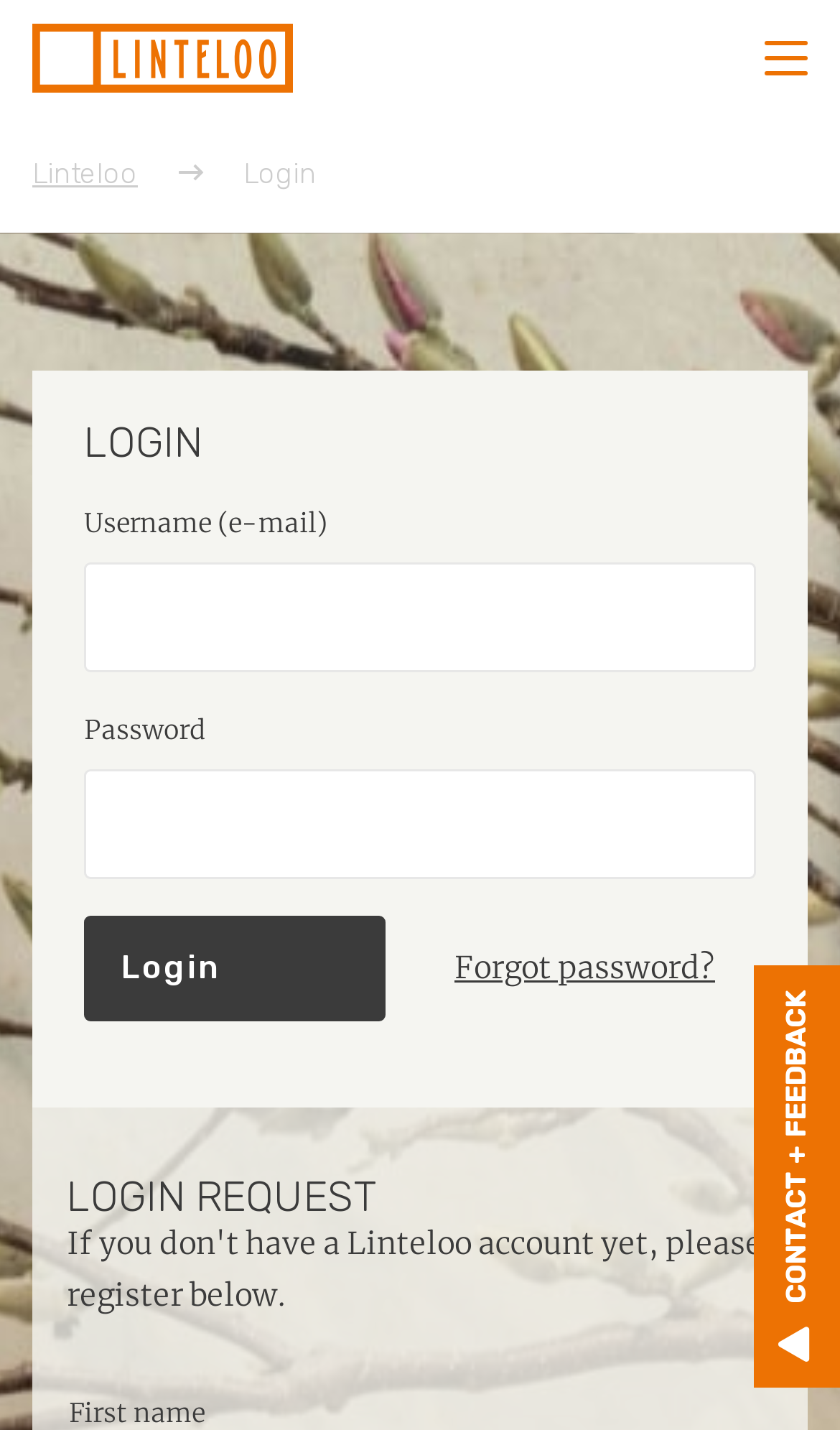What is the purpose of the page?
Look at the image and respond to the question as thoroughly as possible.

The purpose of the page can be determined by looking at the heading element with the text 'LOGIN' and the presence of username and password input fields, which suggests that the page is for users to log in to their accounts.